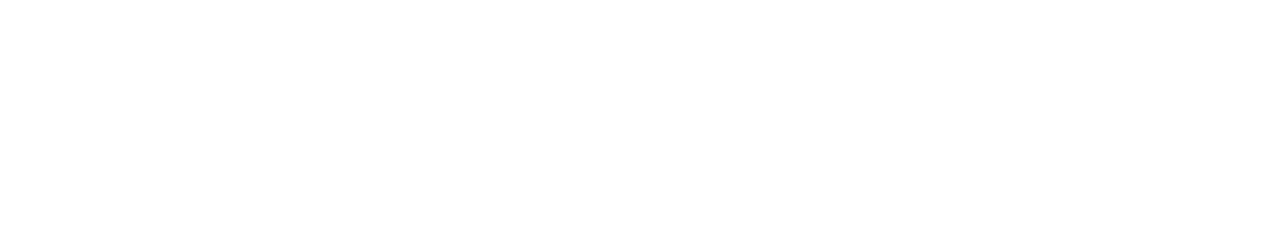Give a concise answer using only one word or phrase for this question:
What is the website's logo?

website